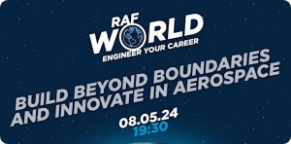Create an extensive caption that includes all significant details of the image.

The image is a promotional thumbnail for an event titled "RAF World: Engineer Your Career," set to take place on May 8, 2024, at 19:30. The design features a starry night background, making it visually striking, along with the event name prominently displayed at the top. Below the title, the phrase "Build Beyond Boundaries and Innovate in Aerospace" emphasizes the theme of the event, appealing to those interested in careers in the aerospace field. This informative graphic invites attendees to explore opportunities within the Royal Air Force and its innovative programs.